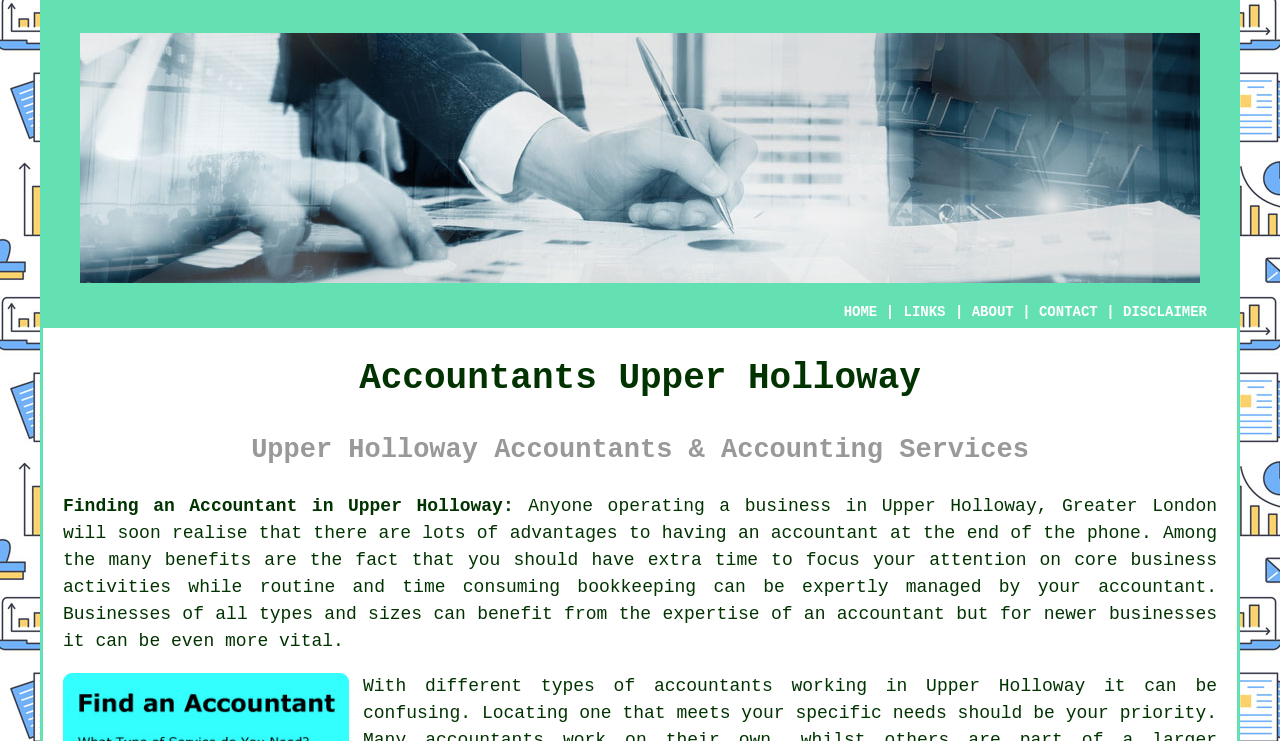What is the benefit of having an accountant?
Based on the image, provide your answer in one word or phrase.

Extra time to focus on core business activities